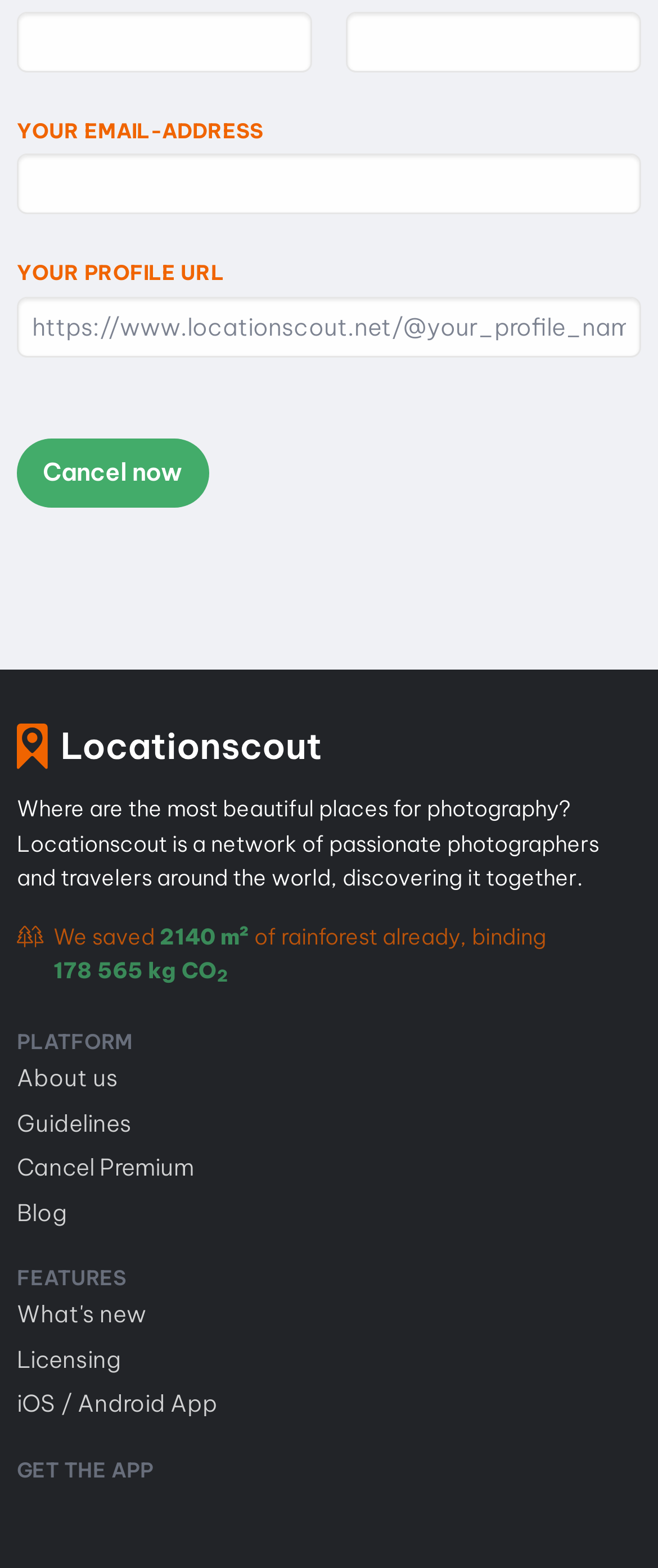Please provide a comprehensive answer to the question based on the screenshot: What are the main sections of the platform?

The webpage has three main sections, labeled as 'PLATFORM', 'FEATURES', and 'GET THE APP', which suggest the main categories of the platform.